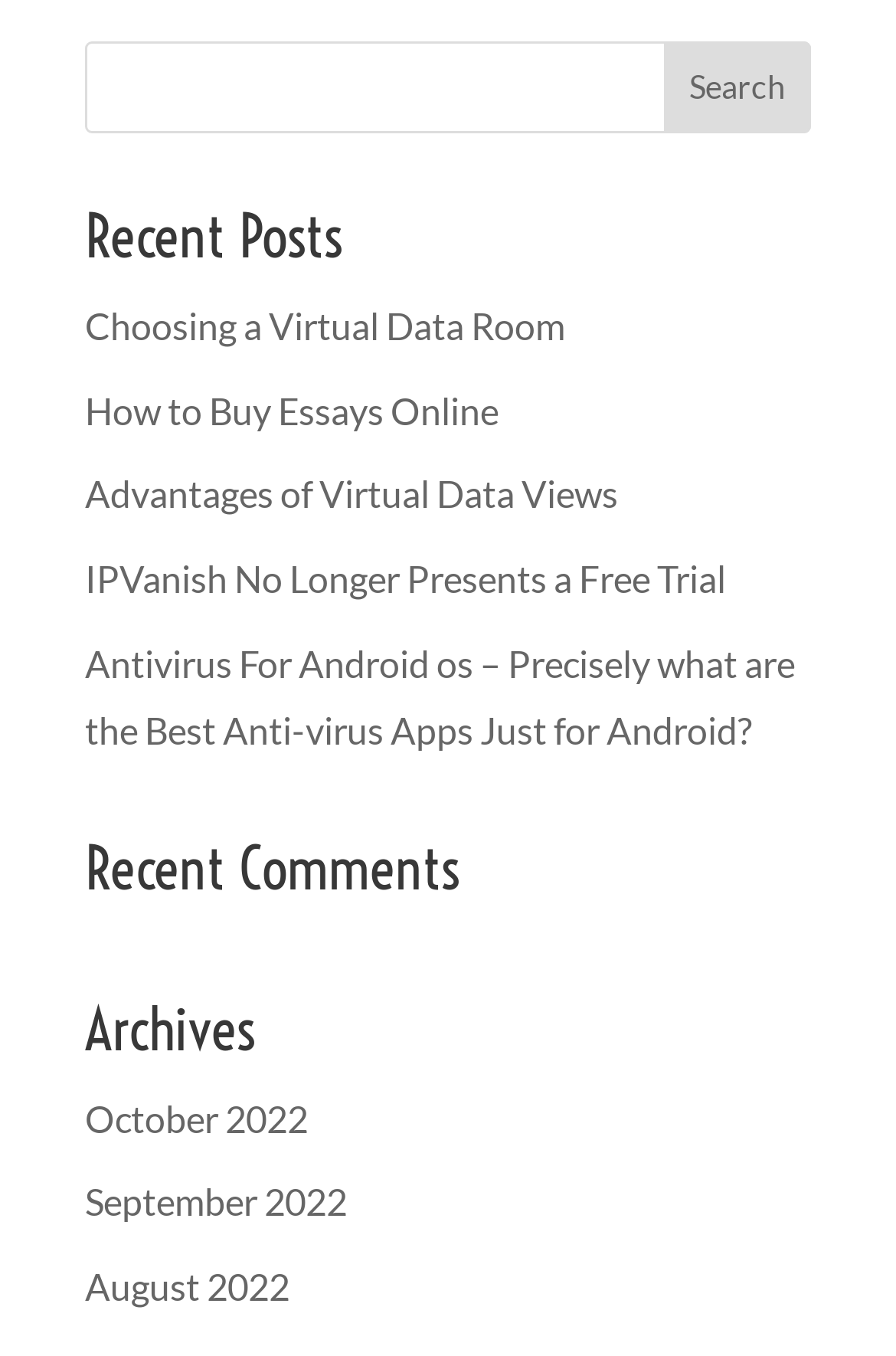Please give a short response to the question using one word or a phrase:
What is the purpose of the textbox?

Search